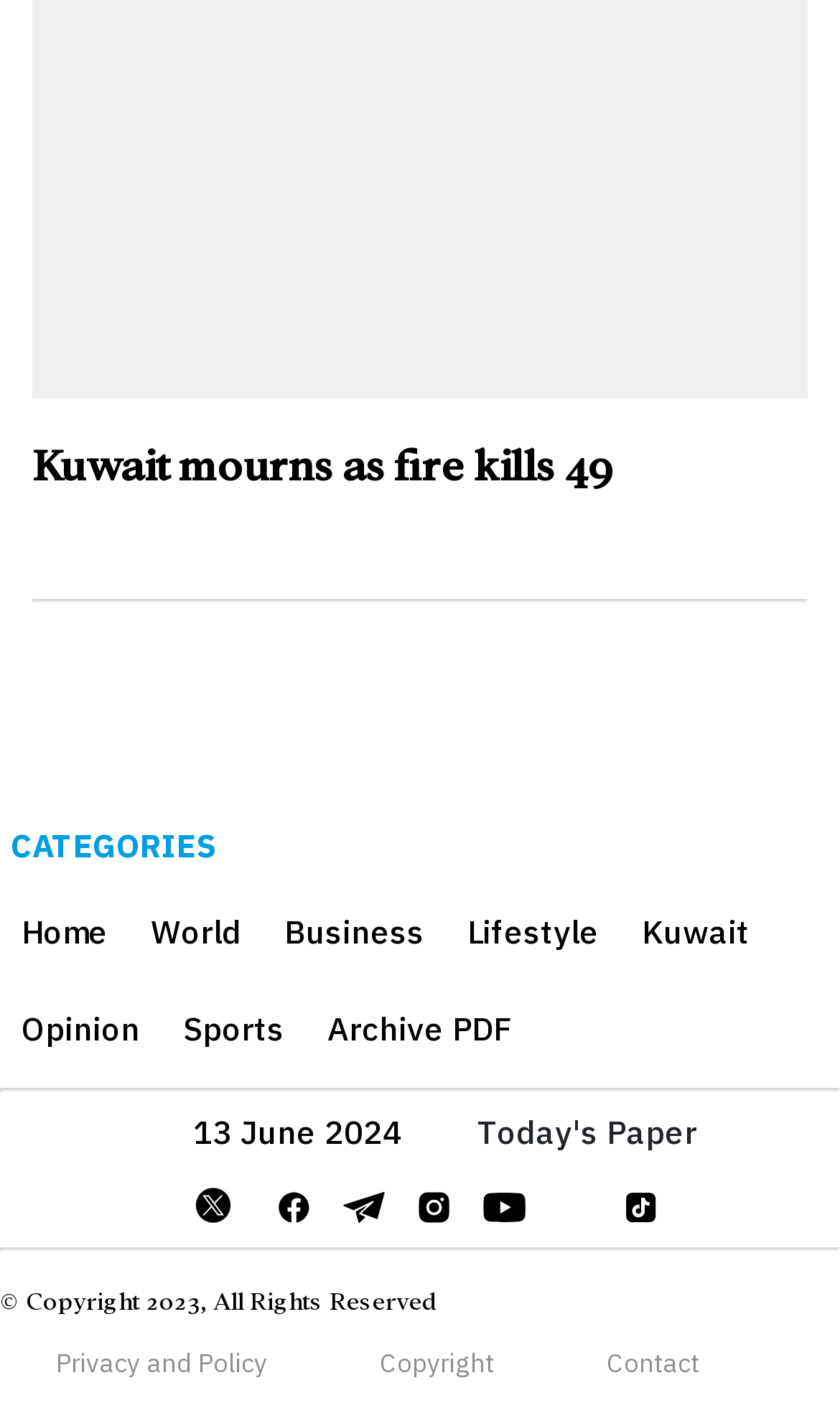Identify the bounding box coordinates for the region of the element that should be clicked to carry out the instruction: "Check the copyright information". The bounding box coordinates should be four float numbers between 0 and 1, i.e., [left, top, right, bottom].

[0.453, 0.957, 0.588, 0.975]